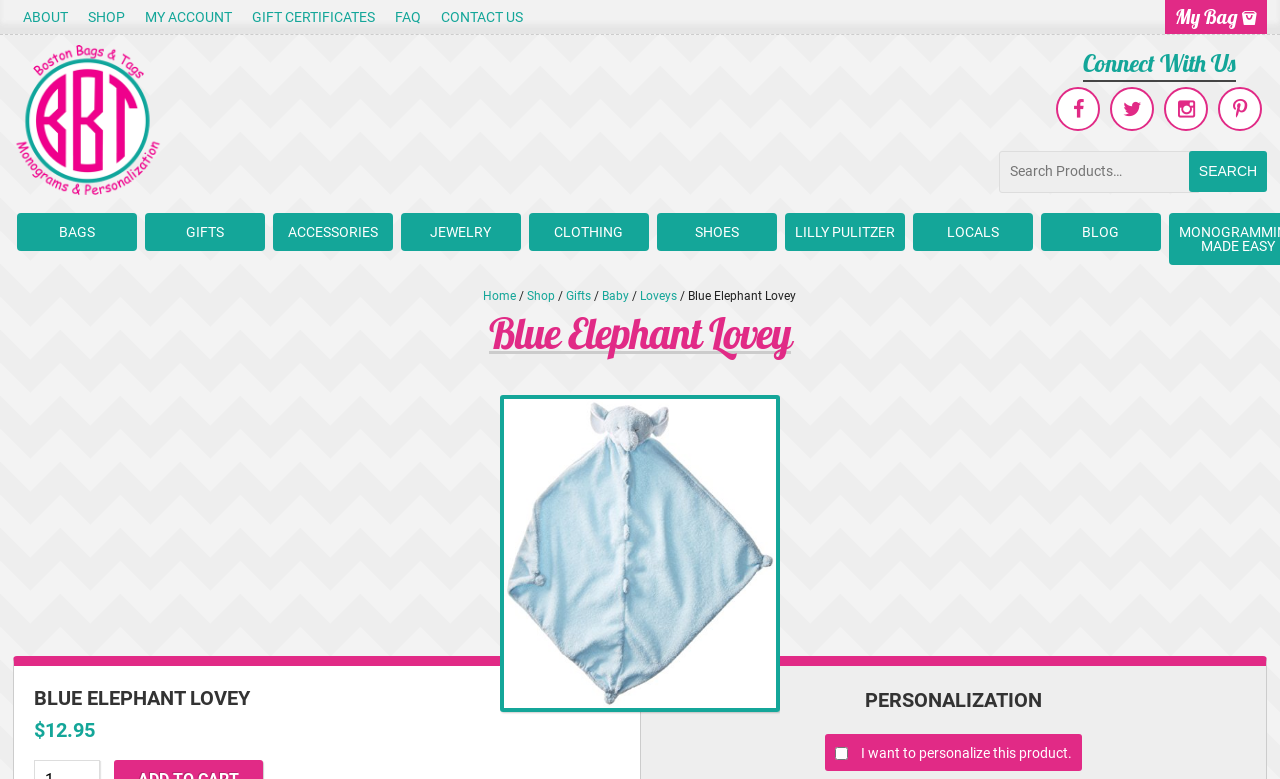Can the product be personalized?
Can you provide an in-depth and detailed response to the question?

The product can be personalized because there is a checkbox 'I want to personalize this product.' which indicates that personalization is an option.